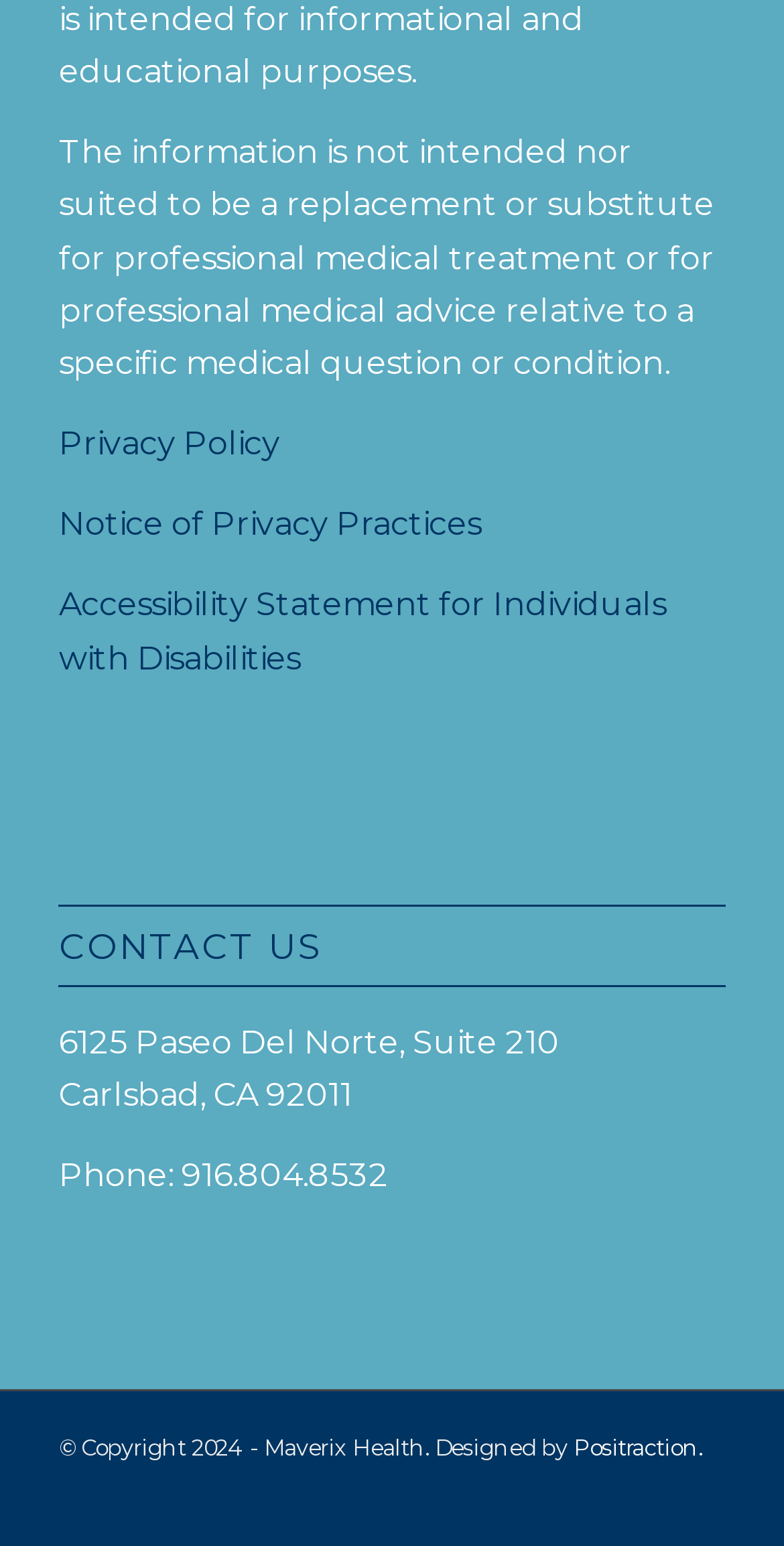Identify the bounding box for the given UI element using the description provided. Coordinates should be in the format (top-left x, top-left y, bottom-right x, bottom-right y) and must be between 0 and 1. Here is the description: Notice of Privacy Practices

[0.075, 0.327, 0.613, 0.352]